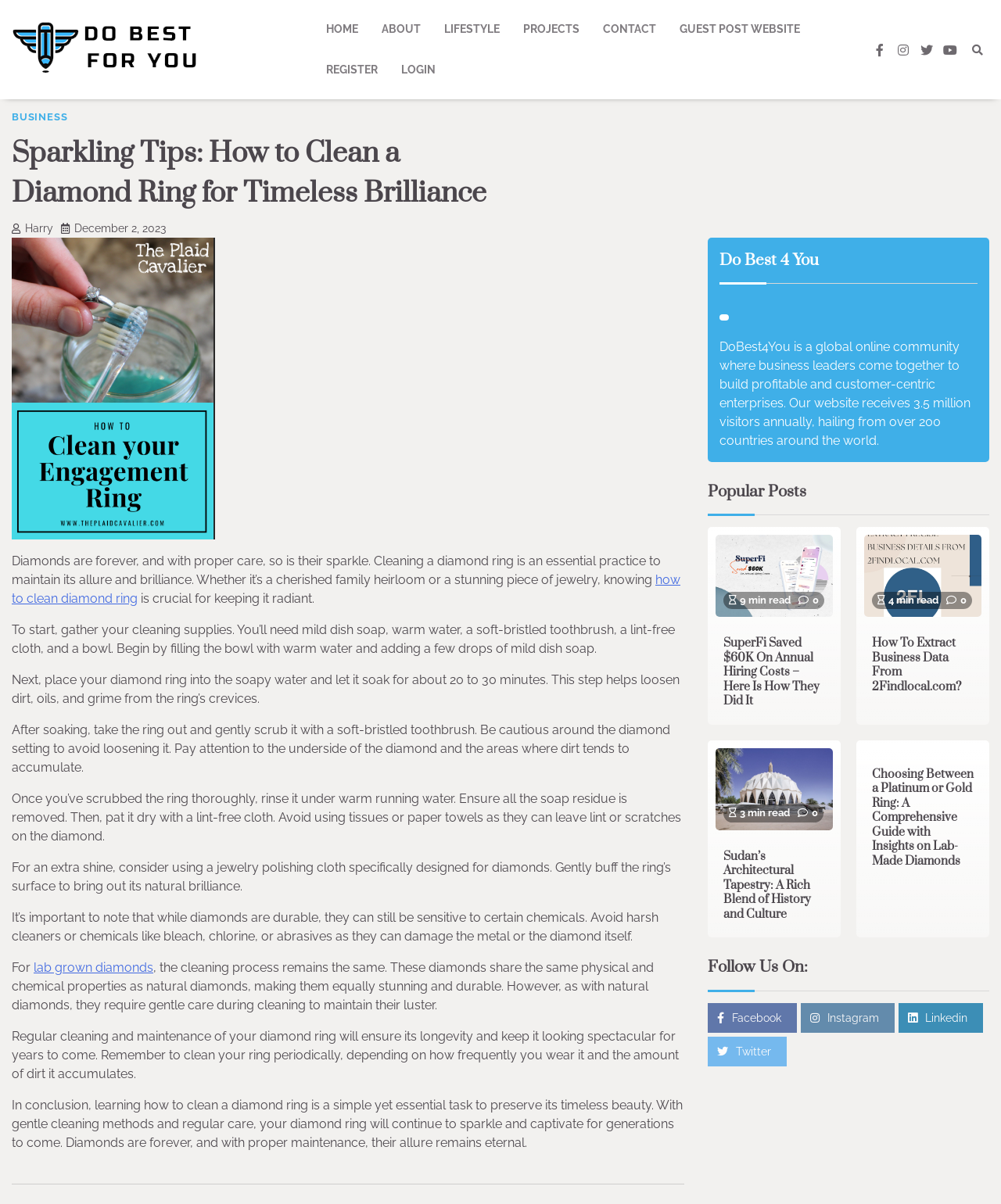Please specify the bounding box coordinates of the area that should be clicked to accomplish the following instruction: "Click on the 'HOME' link". The coordinates should consist of four float numbers between 0 and 1, i.e., [left, top, right, bottom].

[0.314, 0.008, 0.369, 0.041]